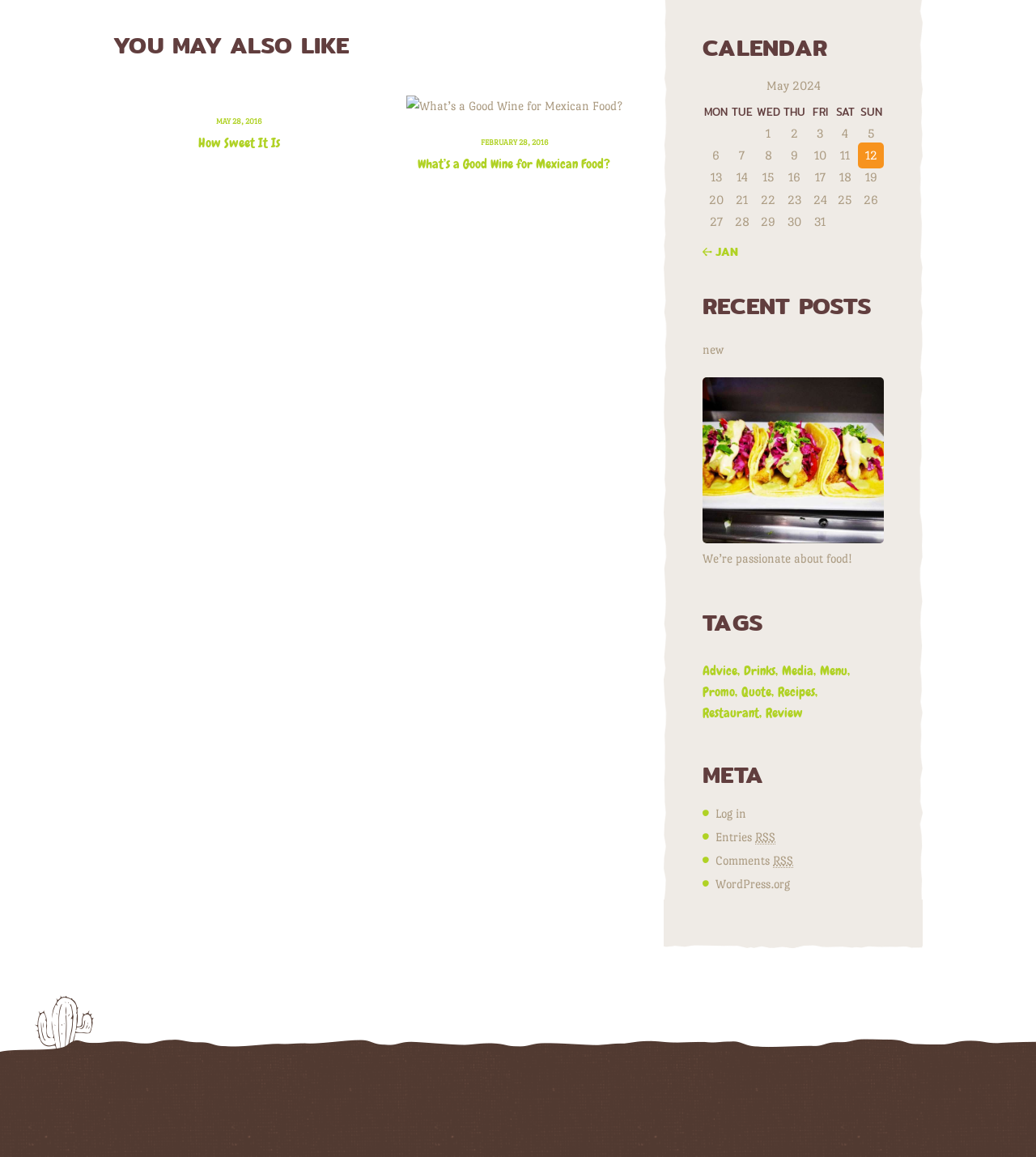Answer the question below with a single word or a brief phrase: 
What is the topic of the 'RECENT POSTS' section?

Food